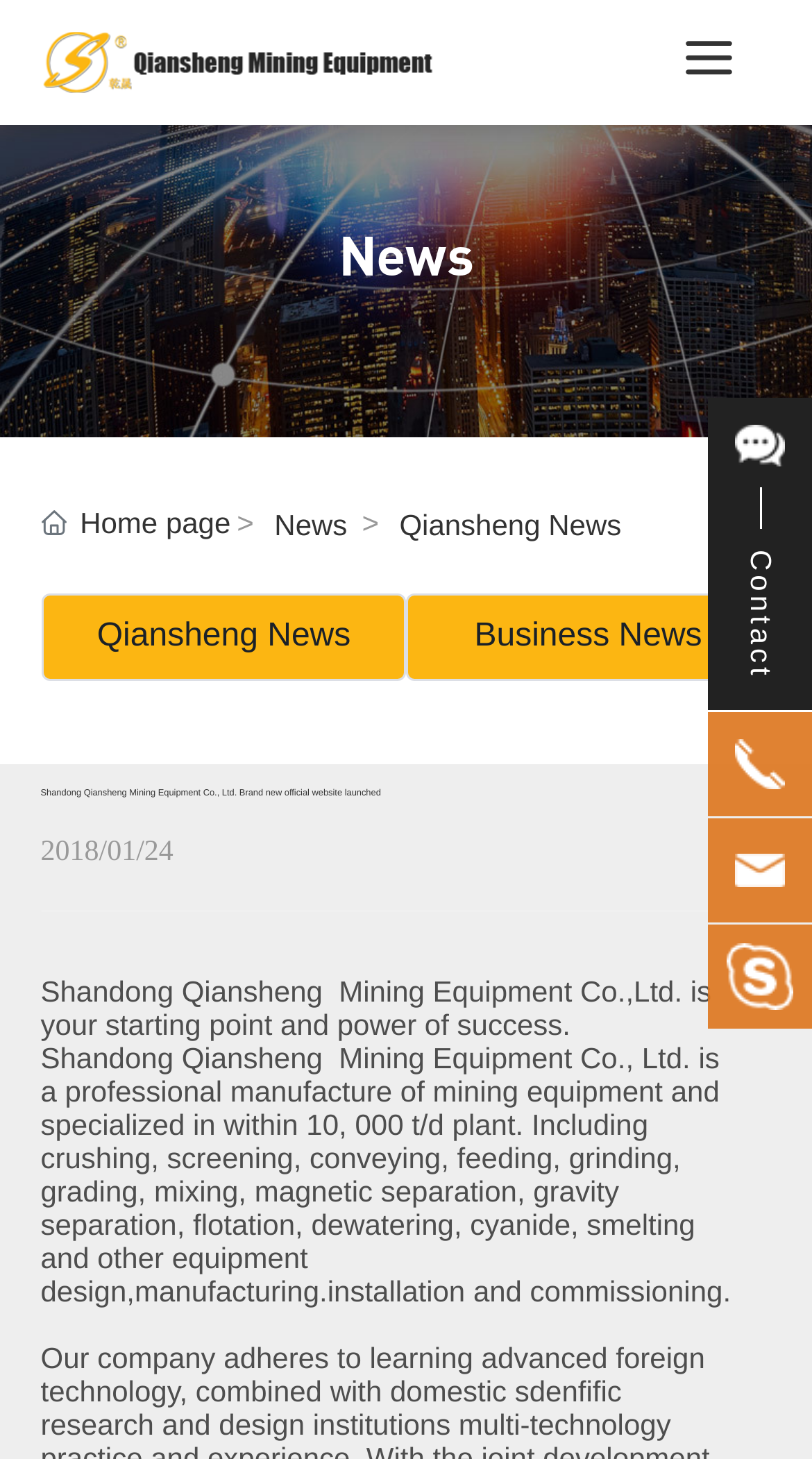Reply to the question with a single word or phrase:
What is the company's specialization?

mining equipment